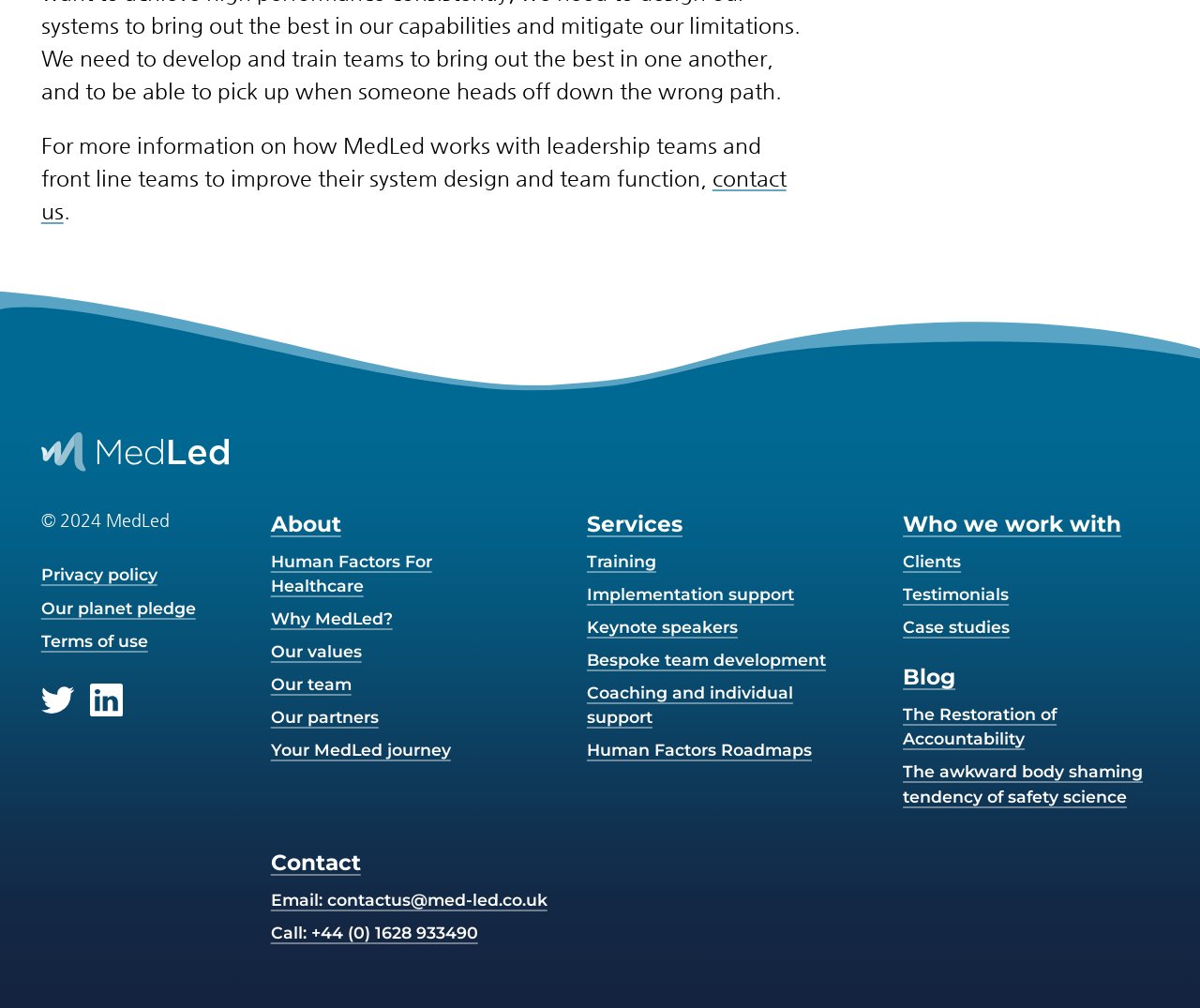Find the bounding box coordinates of the element to click in order to complete this instruction: "read the blog post 'The Restoration of Accountability'". The bounding box coordinates must be four float numbers between 0 and 1, denoted as [left, top, right, bottom].

[0.752, 0.699, 0.881, 0.743]